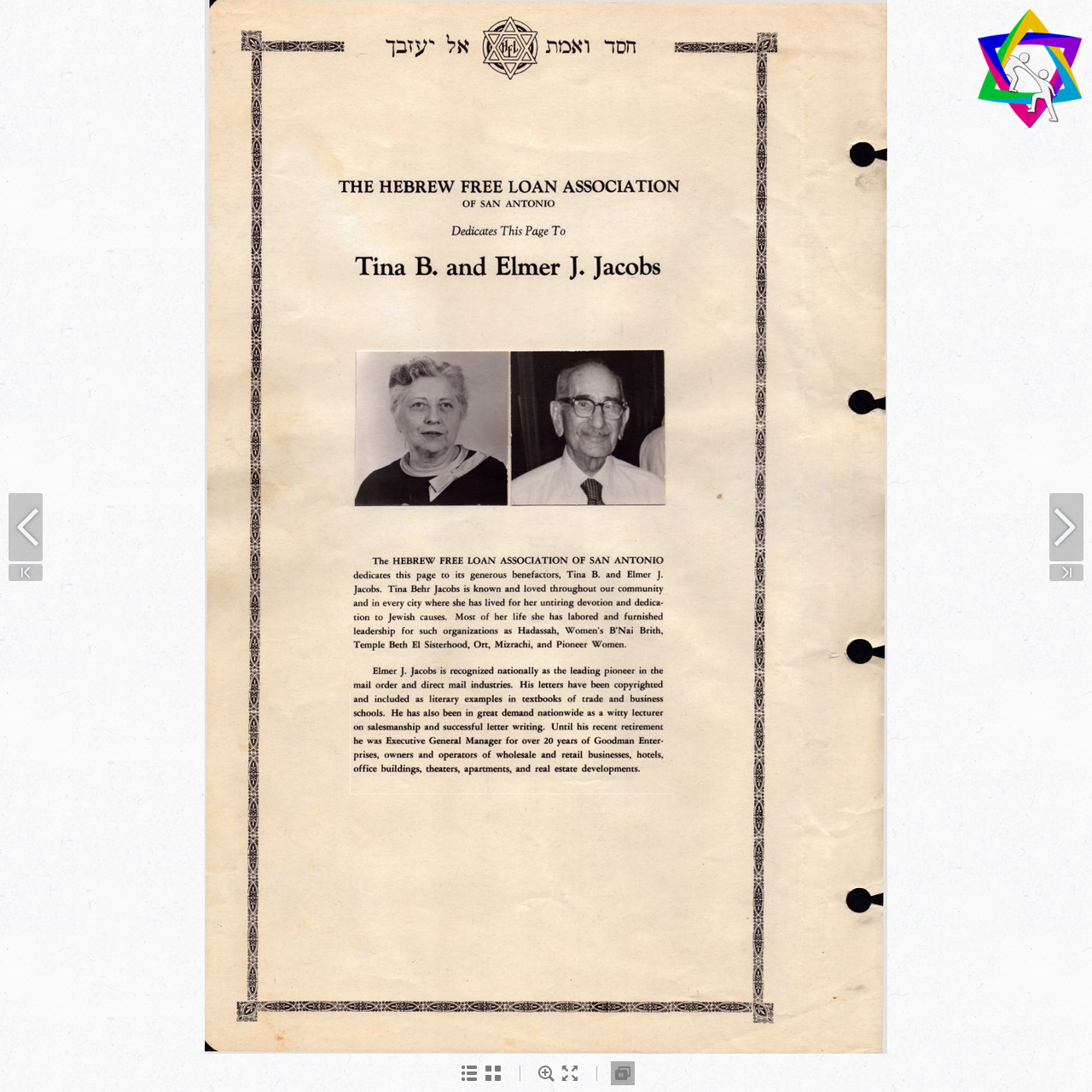Please identify the coordinates of the bounding box that should be clicked to fulfill this instruction: "click on the link at the top right corner".

[0.895, 0.104, 0.992, 0.121]